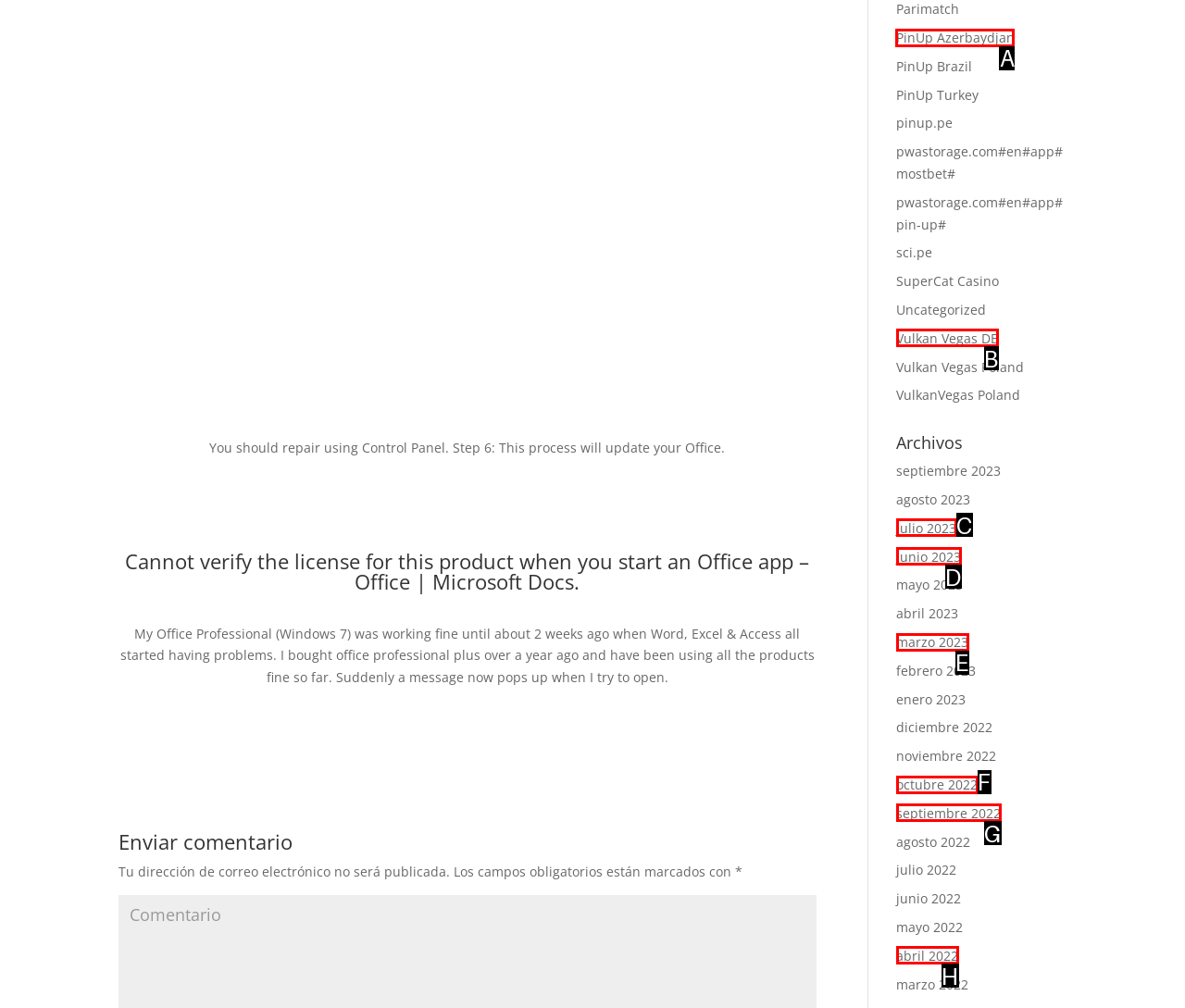Determine which HTML element to click to execute the following task: Click on the link to PinUp Azerbaydjan Answer with the letter of the selected option.

A